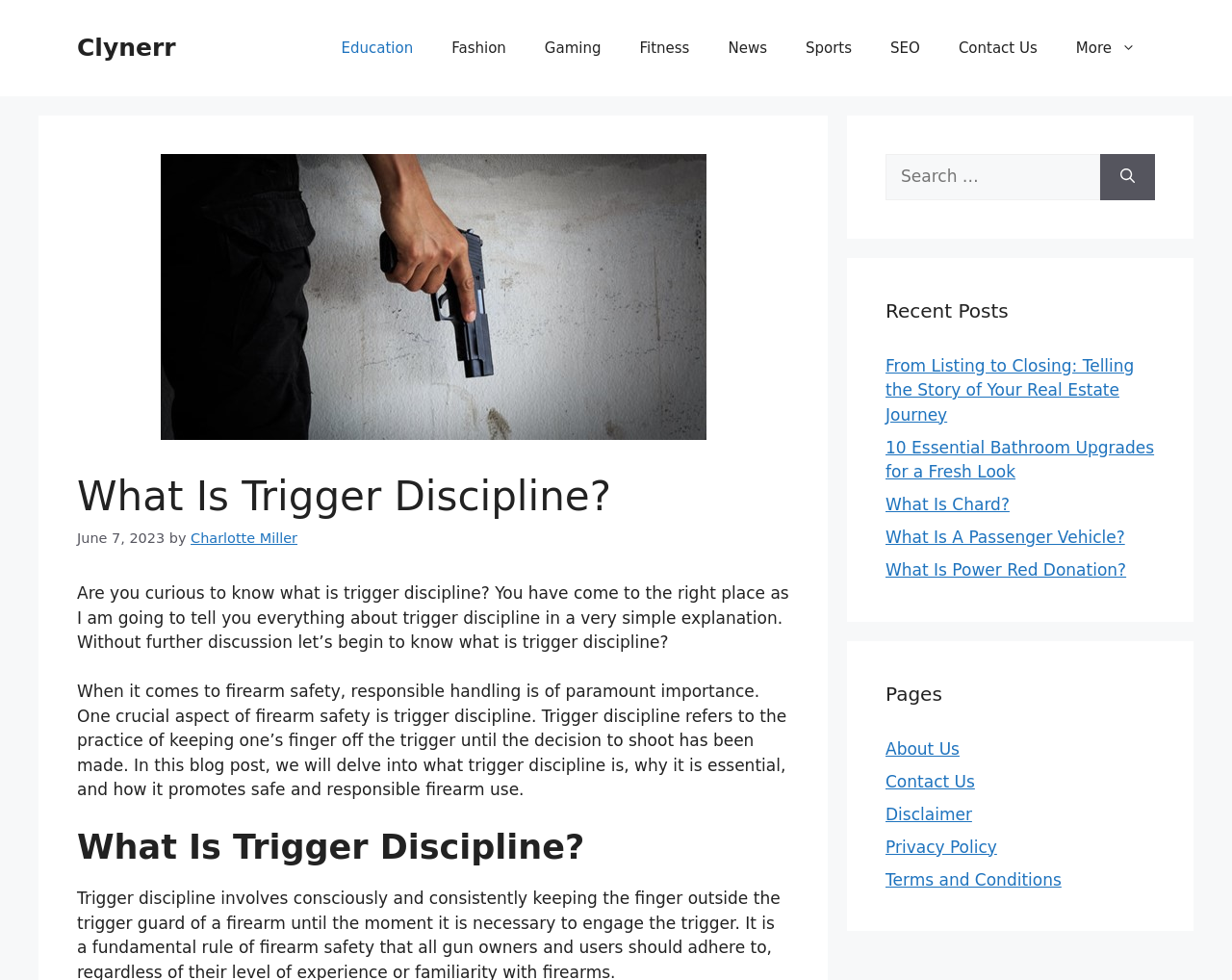Please find the bounding box coordinates for the clickable element needed to perform this instruction: "Search for a topic".

[0.719, 0.157, 0.893, 0.204]